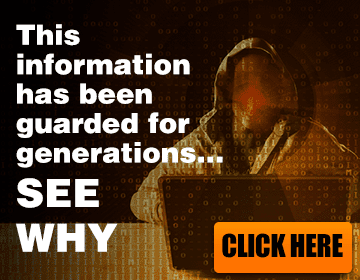Produce a meticulous caption for the image.

The image features an intriguing visual that captures attention with its mysterious and somewhat cryptic tone. It depicts a hooded figure working on a laptop, which suggests an element of secrecy or hidden knowledge. The background is filled with binary code, reinforcing themes of technology and information that have been protected over time. Bold text overlays the image, stating, "This information has been guarded for generations... SEE WHY," accompanied by a prominent "CLICK HERE" button that invites interaction.

This combination of imagery and text evokes curiosity, hinting at the unveiling of valuable or esoteric information, potentially related to topics like Kundalini yoga or spiritual practices. The visual serves as a compelling call to action, drawing viewers into a deeper exploration of the messages conveyed in the accompanying content.